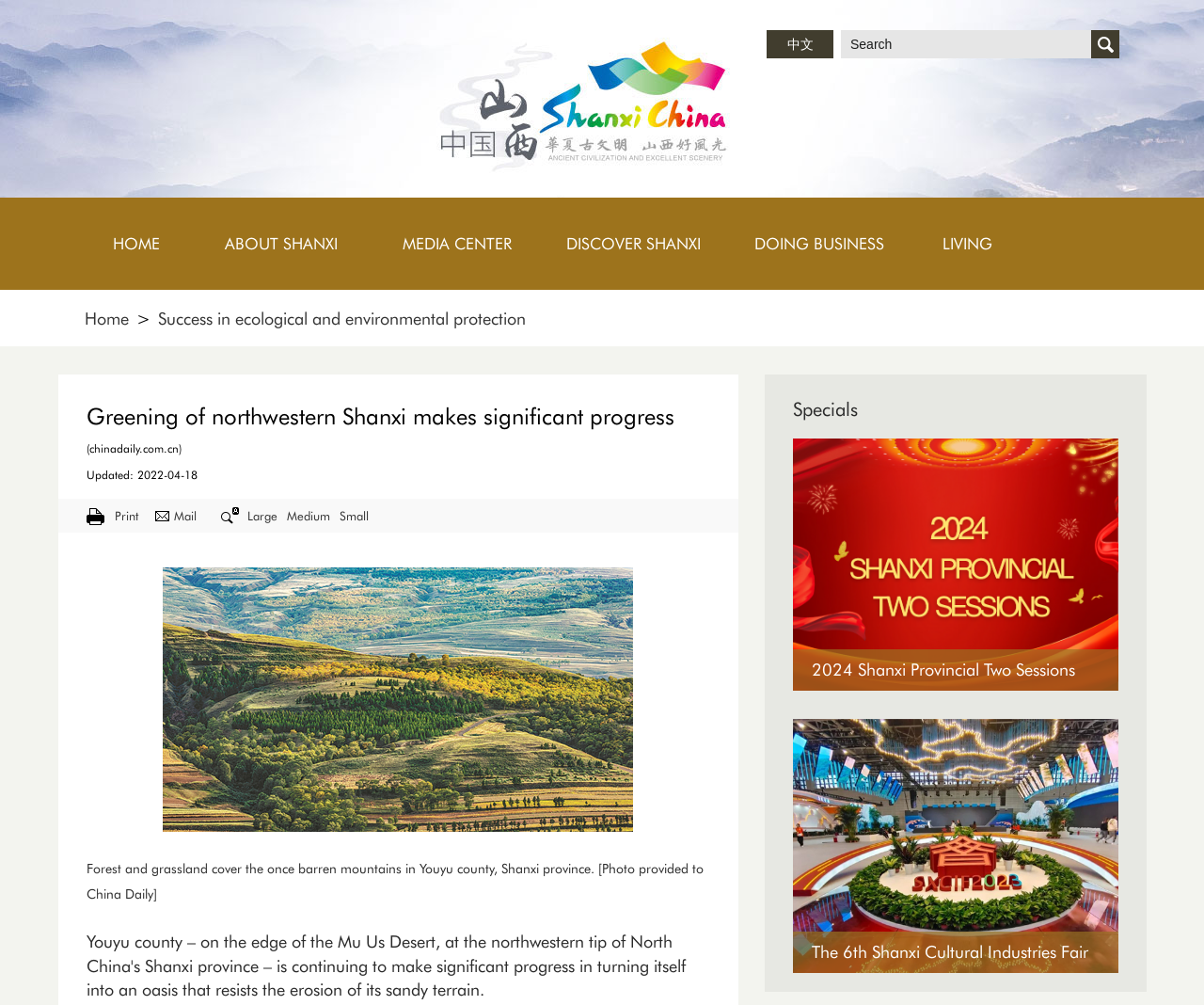What is the topic of the article?
Give a one-word or short phrase answer based on the image.

Greening of northwestern Shanxi